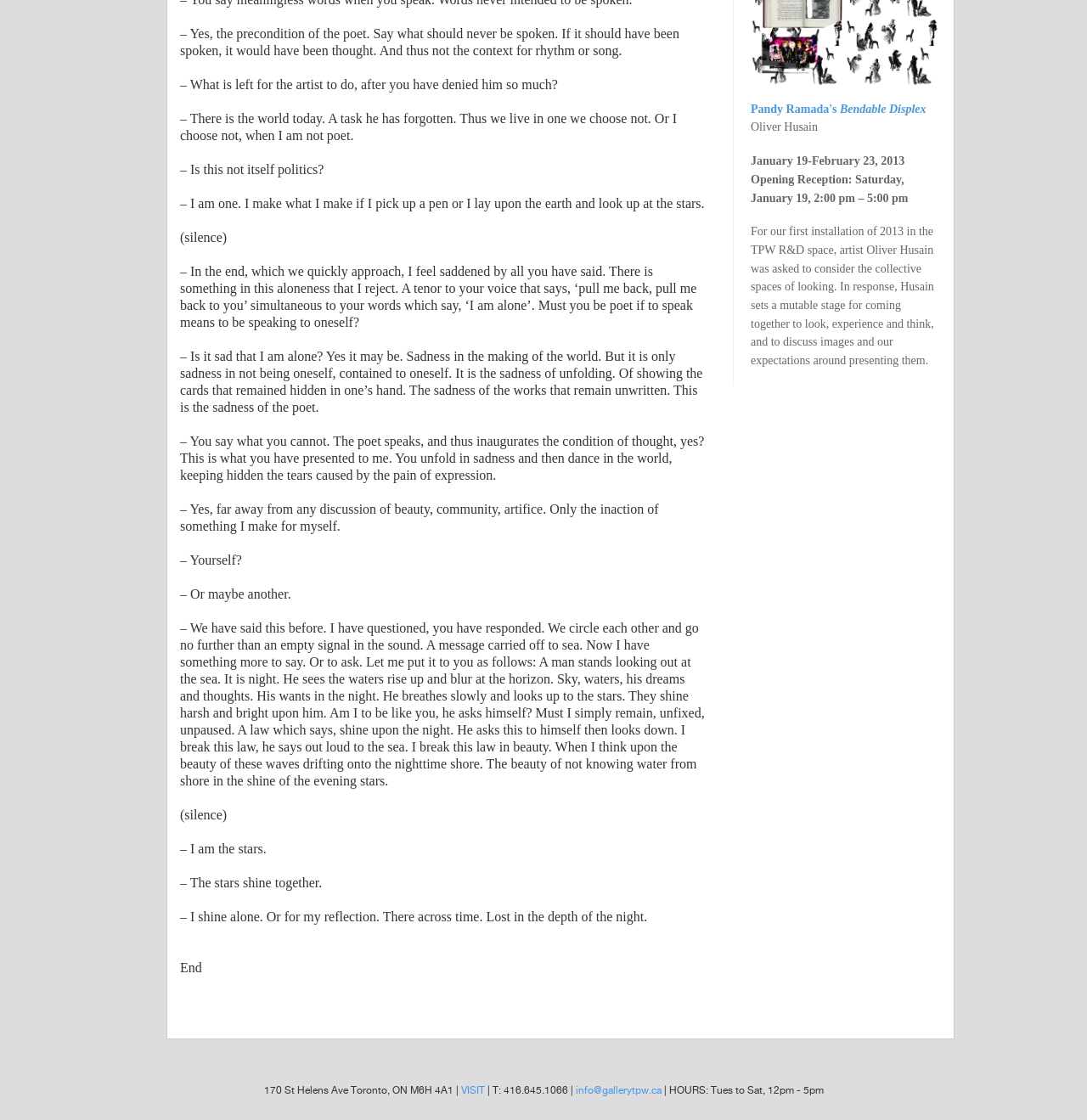Determine the bounding box coordinates of the UI element that matches the following description: "info@gallerytpw.ca". The coordinates should be four float numbers between 0 and 1 in the format [left, top, right, bottom].

[0.529, 0.968, 0.608, 0.979]